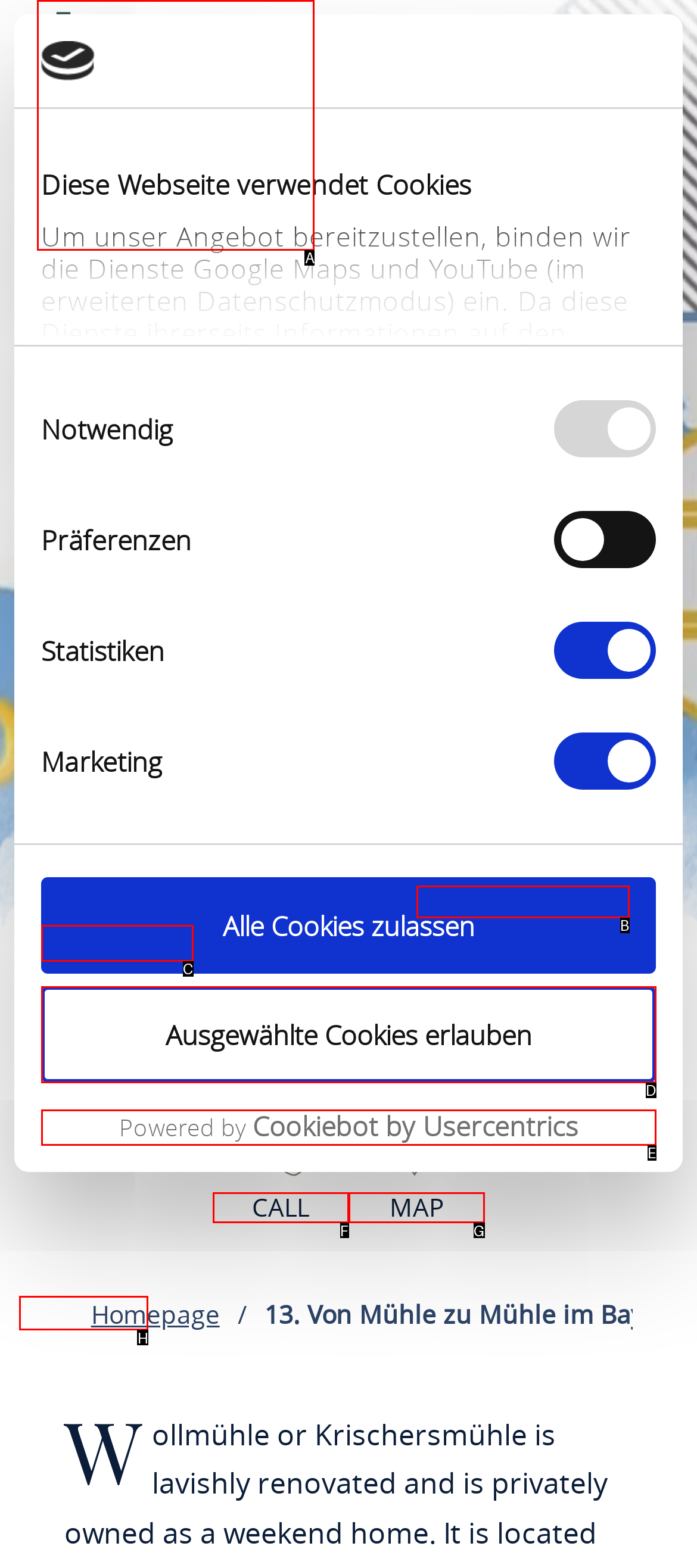Which lettered option should I select to achieve the task: Open the link to Impressum according to the highlighted elements in the screenshot?

C